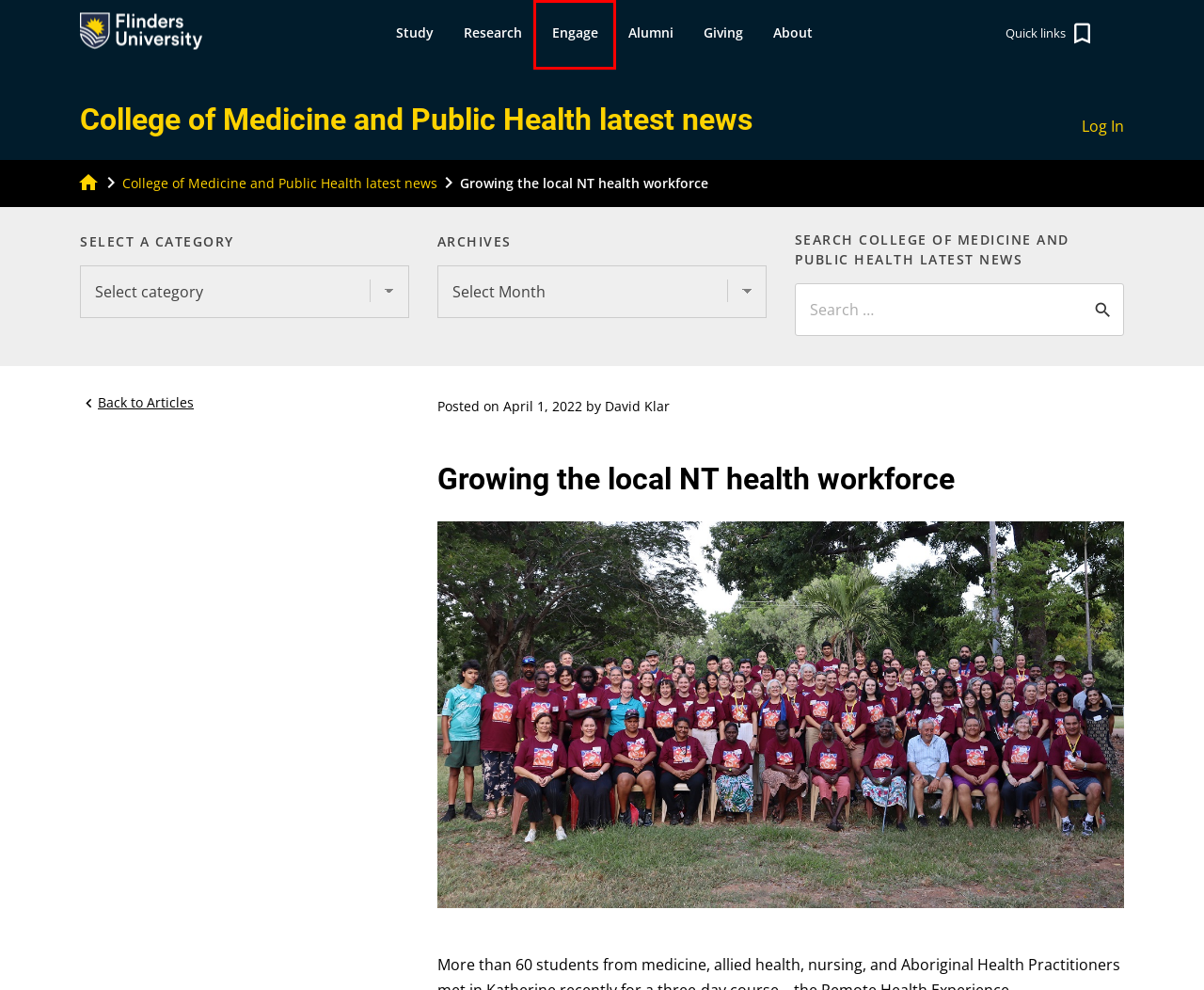Review the screenshot of a webpage which includes a red bounding box around an element. Select the description that best fits the new webpage once the element in the bounding box is clicked. Here are the candidates:
A. David Klar, Author at College of Medicine and Public Health latest news
B. Flinders University - Sign In
C. Study at Flinders in 2024 - Flinders University
D. Home – Blogs at Flinders University
E. Engage - Flinders University
F. Flinders University - Adelaide, South Australia - Flinders University
G. College of Medicine and Public Health latest news -
H. Giving to Flinders - Flinders University

E